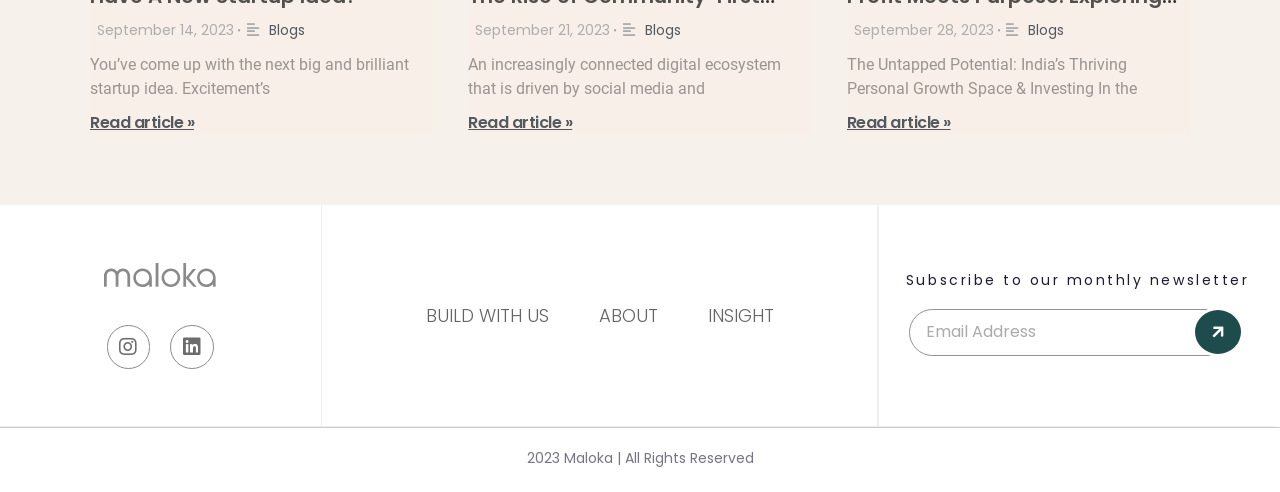How many social media links are there?
Using the image as a reference, give an elaborate response to the question.

I found two social media links, one for Instagram and one for Linkedin, which are represented by link elements with icons and text.